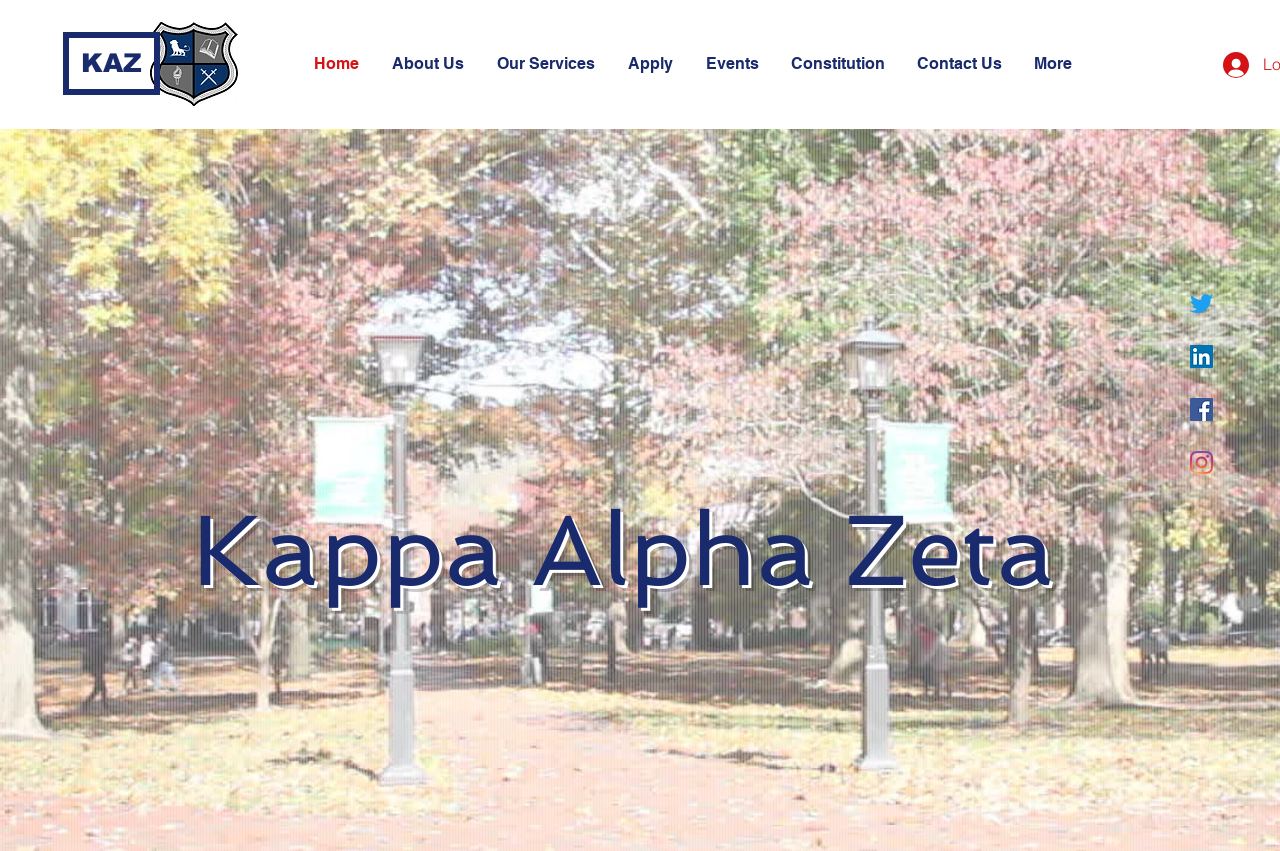Show me the bounding box coordinates of the clickable region to achieve the task as per the instruction: "Apply for membership".

[0.479, 0.046, 0.54, 0.105]